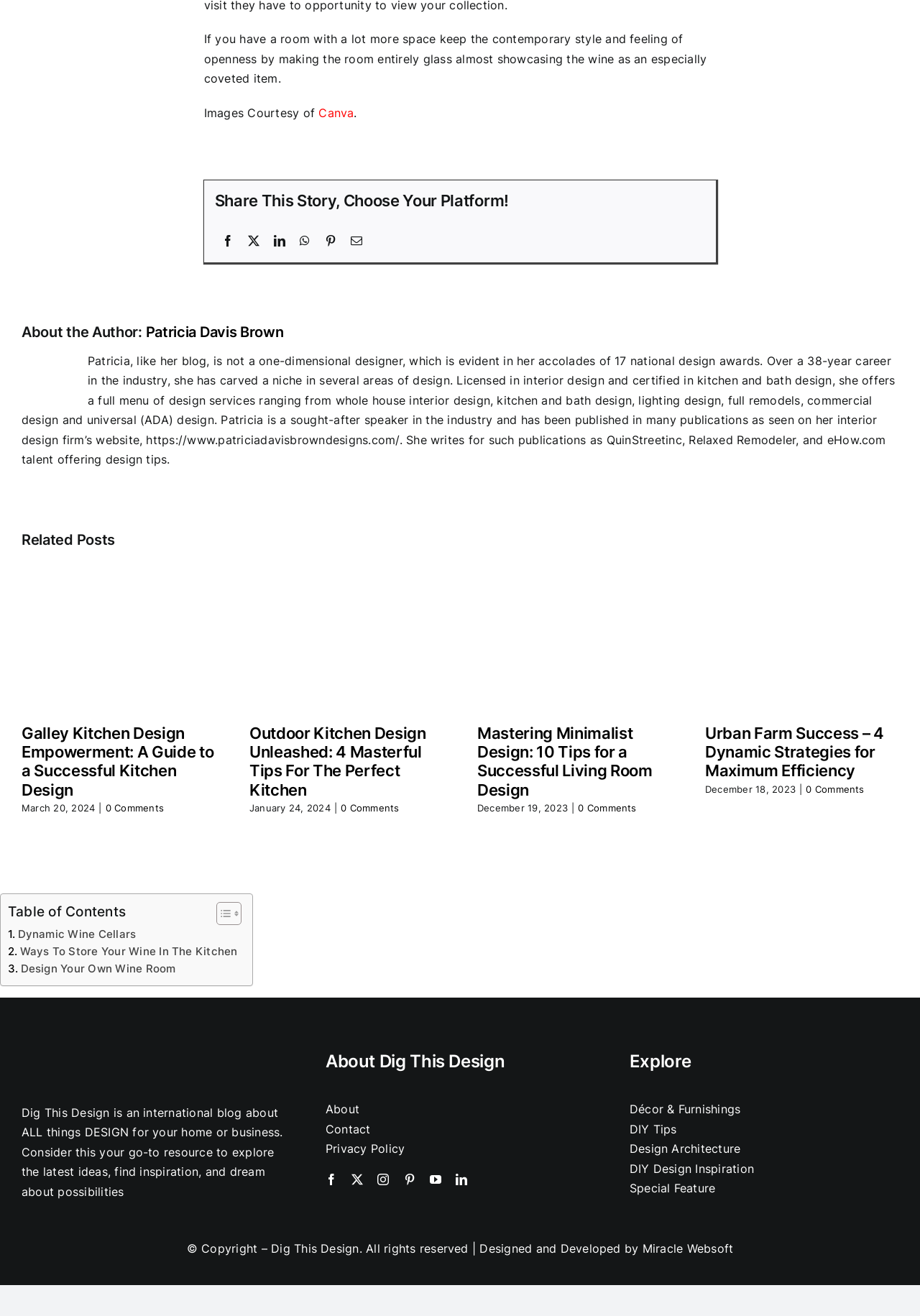What social media platforms are linked?
Please provide a single word or phrase as your answer based on the screenshot.

Facebook, Twitter, Instagram, Pinterest, YouTube, LinkedIn